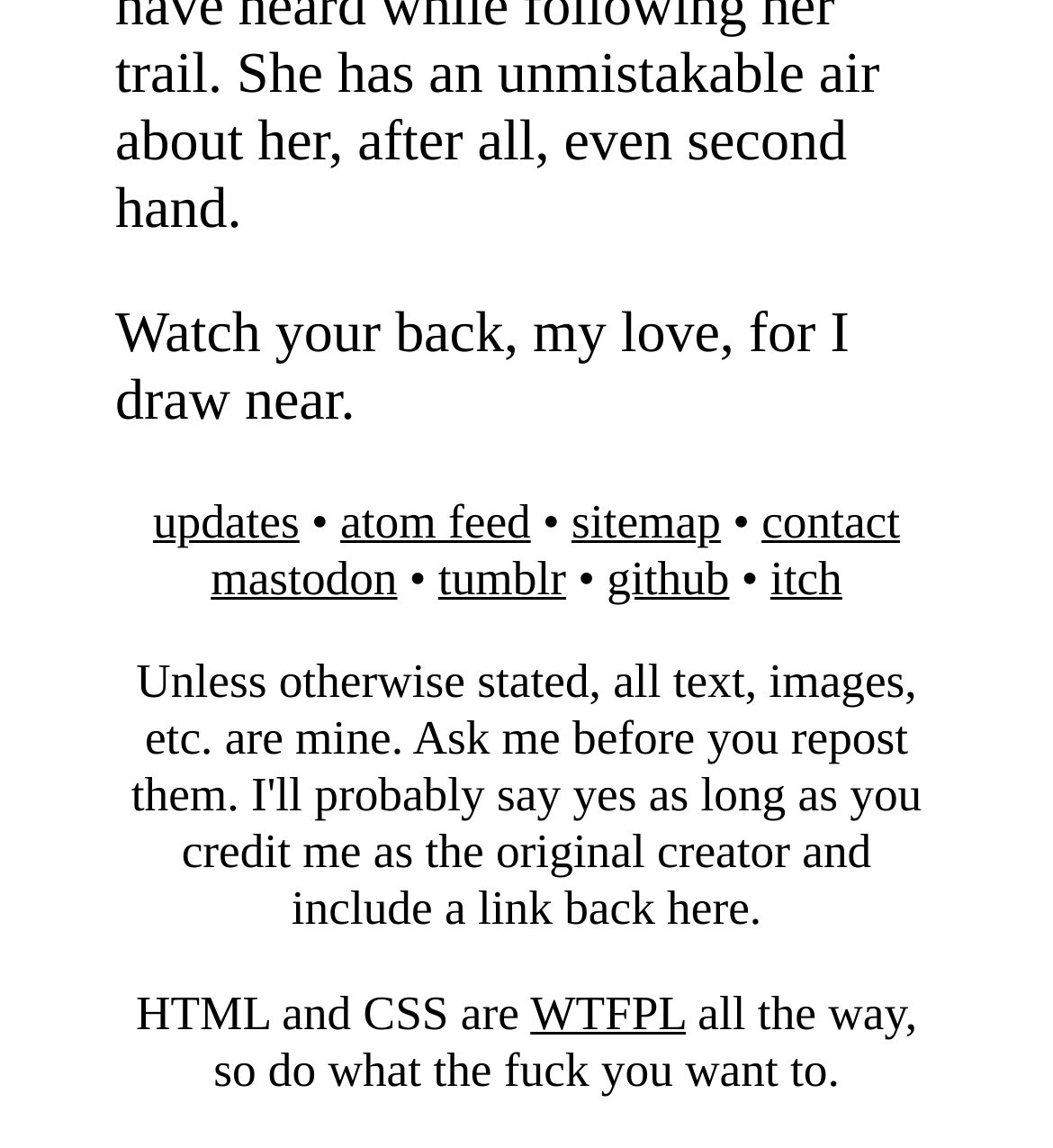What is the quote at the top of the page?
With the help of the image, please provide a detailed response to the question.

The quote is located at the top of the page, with a bounding box coordinate of [0.109, 0.262, 0.807, 0.377]. It is a StaticText element with the text 'Watch your back, my love, for I draw near.'.